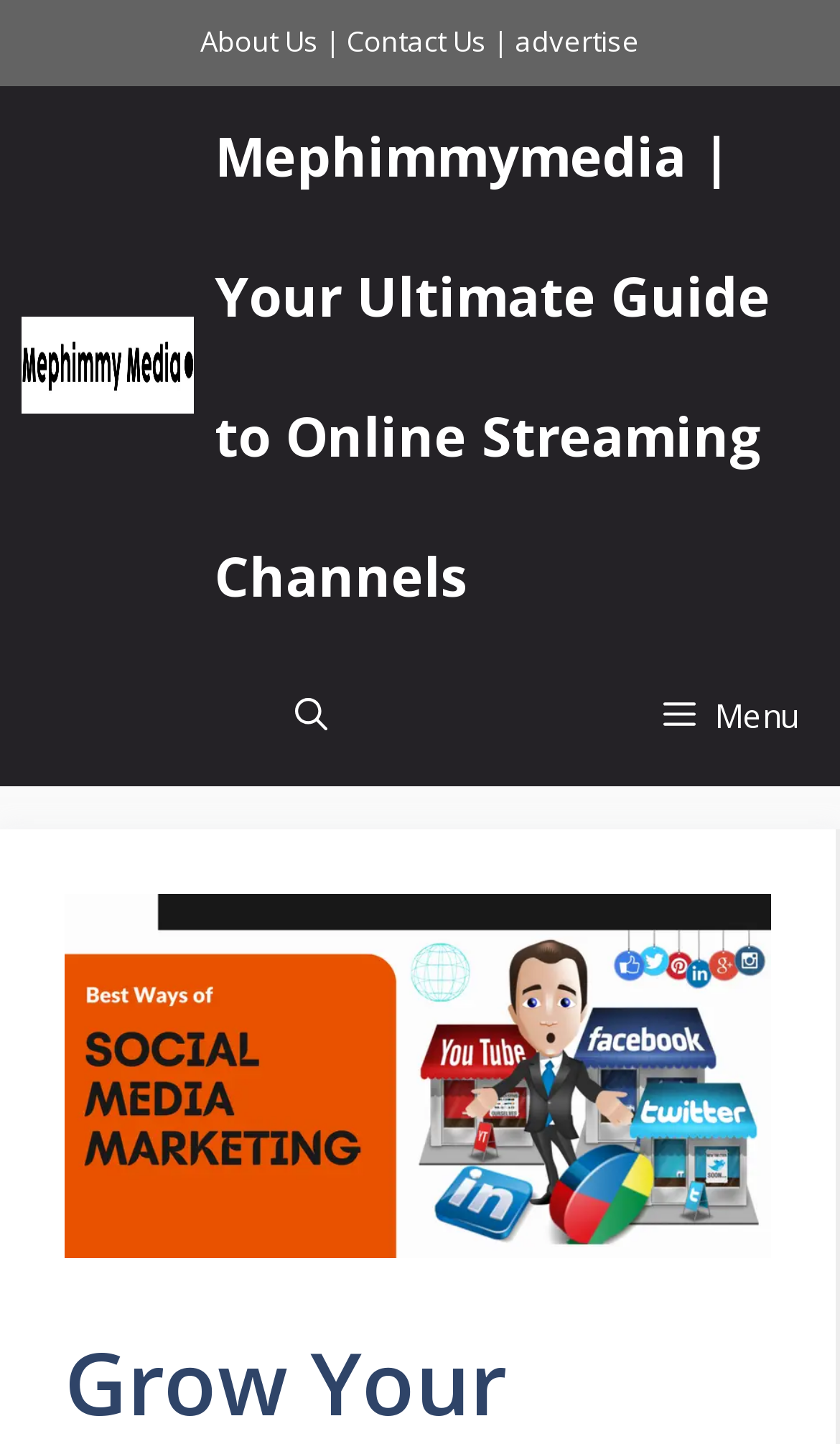Elaborate on the different components and information displayed on the webpage.

The webpage is focused on social media marketing, with the main title "Grow Your Business With the Best Ways Of Social Media Marketing". At the top, there is a complementary section with several links, including "About Us", "Contact Us", and "Advertise", positioned horizontally next to each other. 

Below the complementary section, there is a primary navigation menu that spans the entire width of the page. The menu contains two links with the same title "Mephimmymedia | Your Ultimate Guide to Online Streaming Channels", one with an accompanying image. 

On the right side of the navigation menu, there is a "Menu" button and an "Open search" button. The "Open search" button is accompanied by an image related to social media marketing, which is positioned near the bottom of the page.